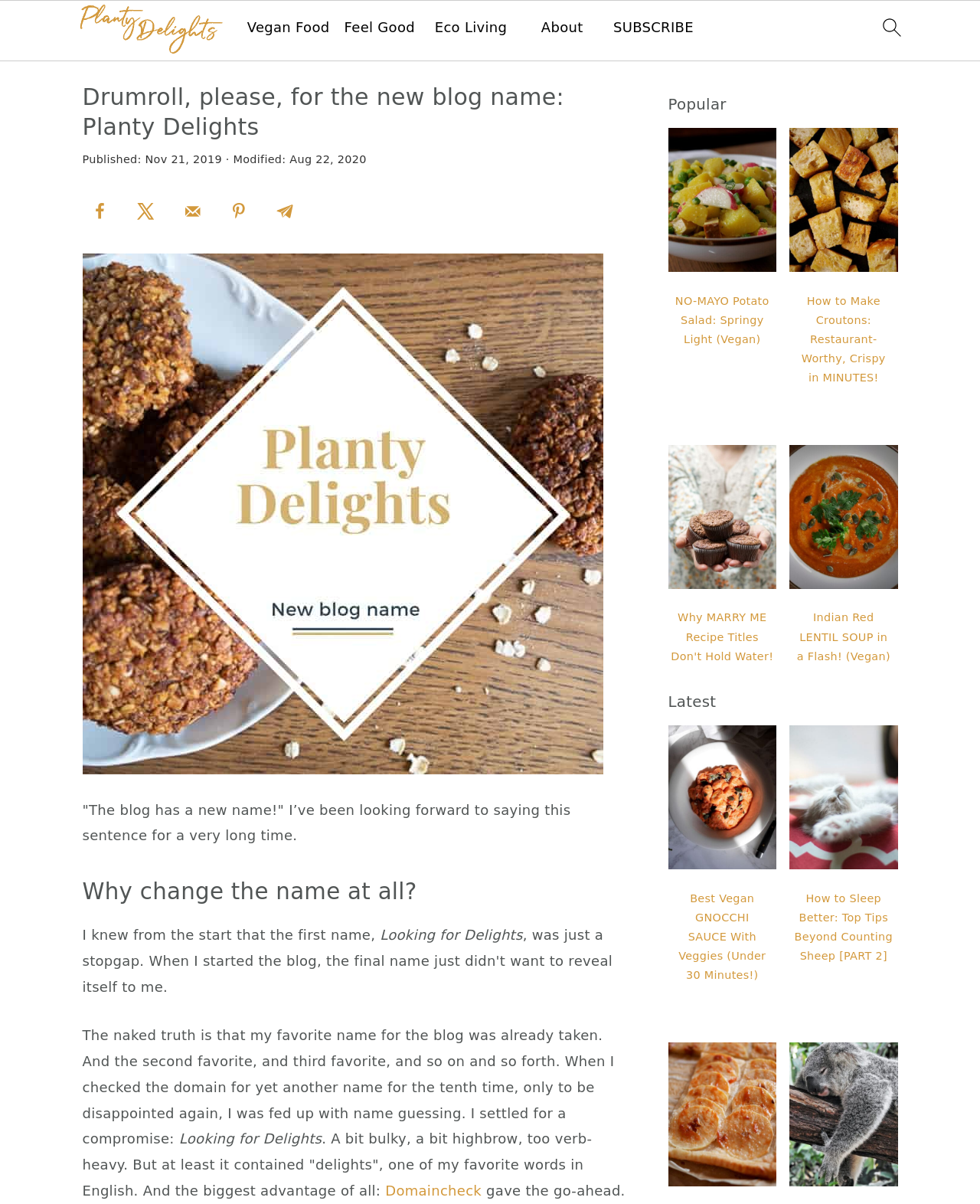Locate the coordinates of the bounding box for the clickable region that fulfills this instruction: "view Vegan Food page".

[0.252, 0.016, 0.336, 0.03]